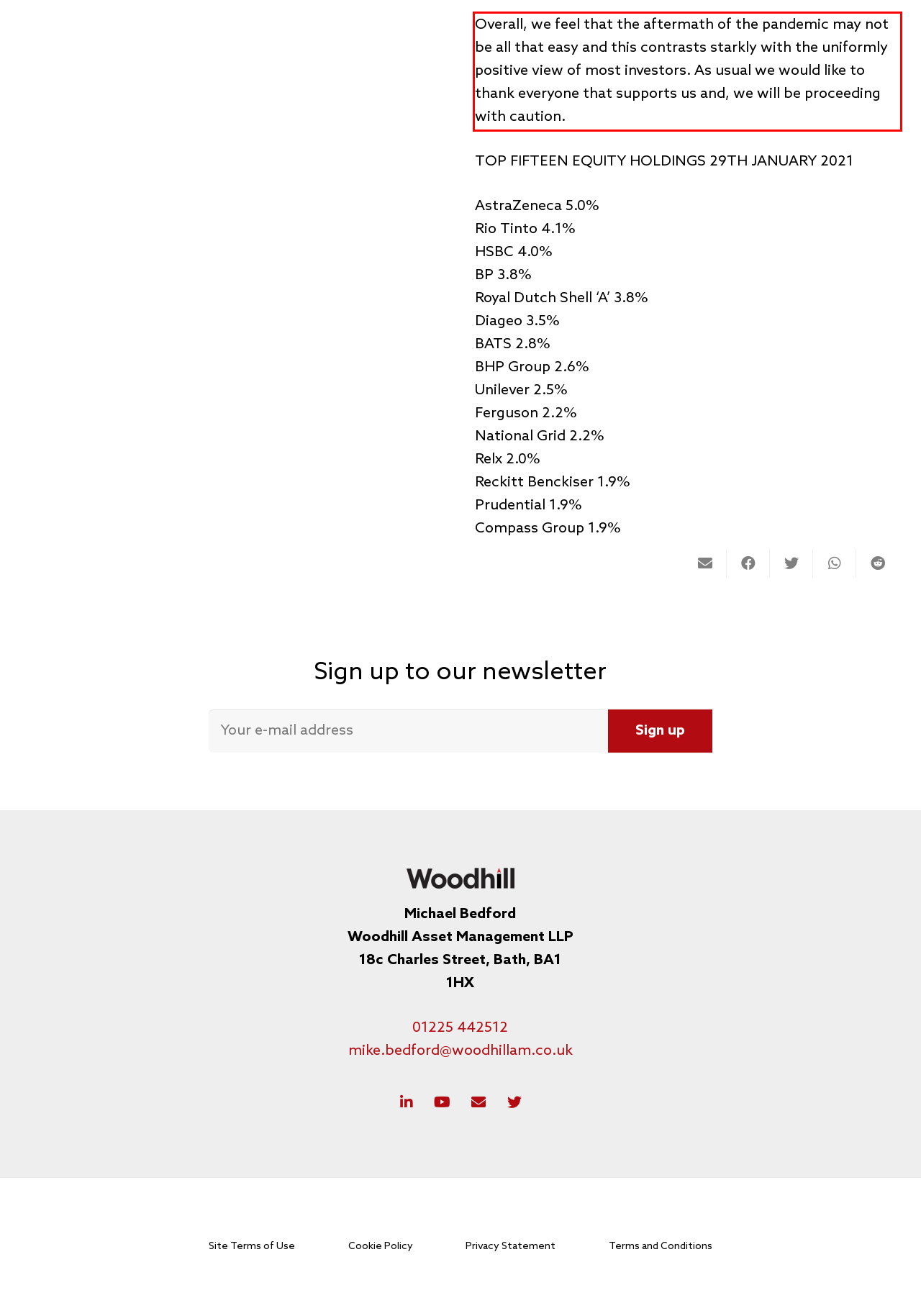There is a UI element on the webpage screenshot marked by a red bounding box. Extract and generate the text content from within this red box.

Overall, we feel that the aftermath of the pandemic may not be all that easy and this contrasts starkly with the uniformly positive view of most investors. As usual we would like to thank everyone that supports us and, we will be proceeding with caution.